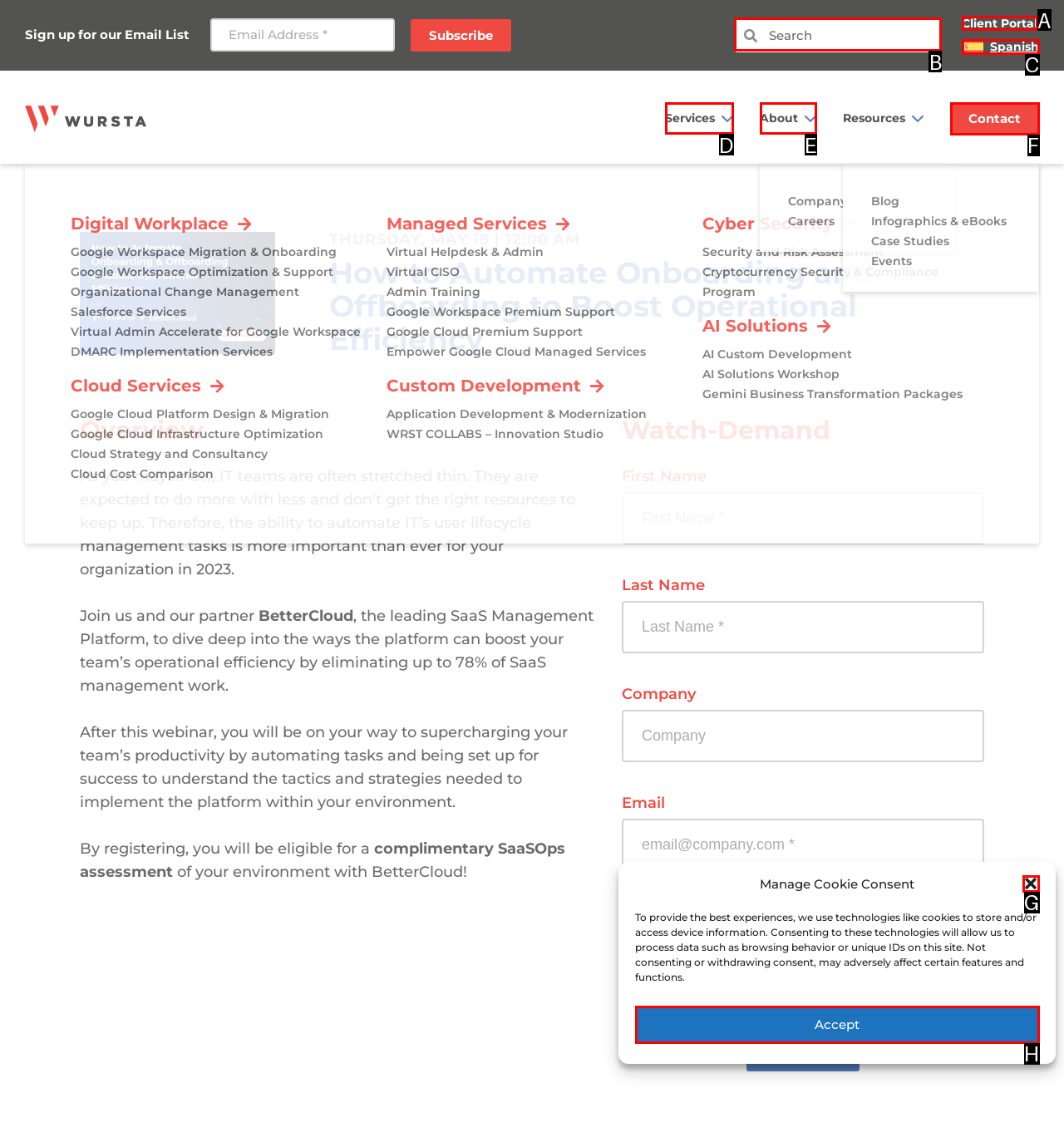Indicate which HTML element you need to click to complete the task: Search for something. Provide the letter of the selected option directly.

B